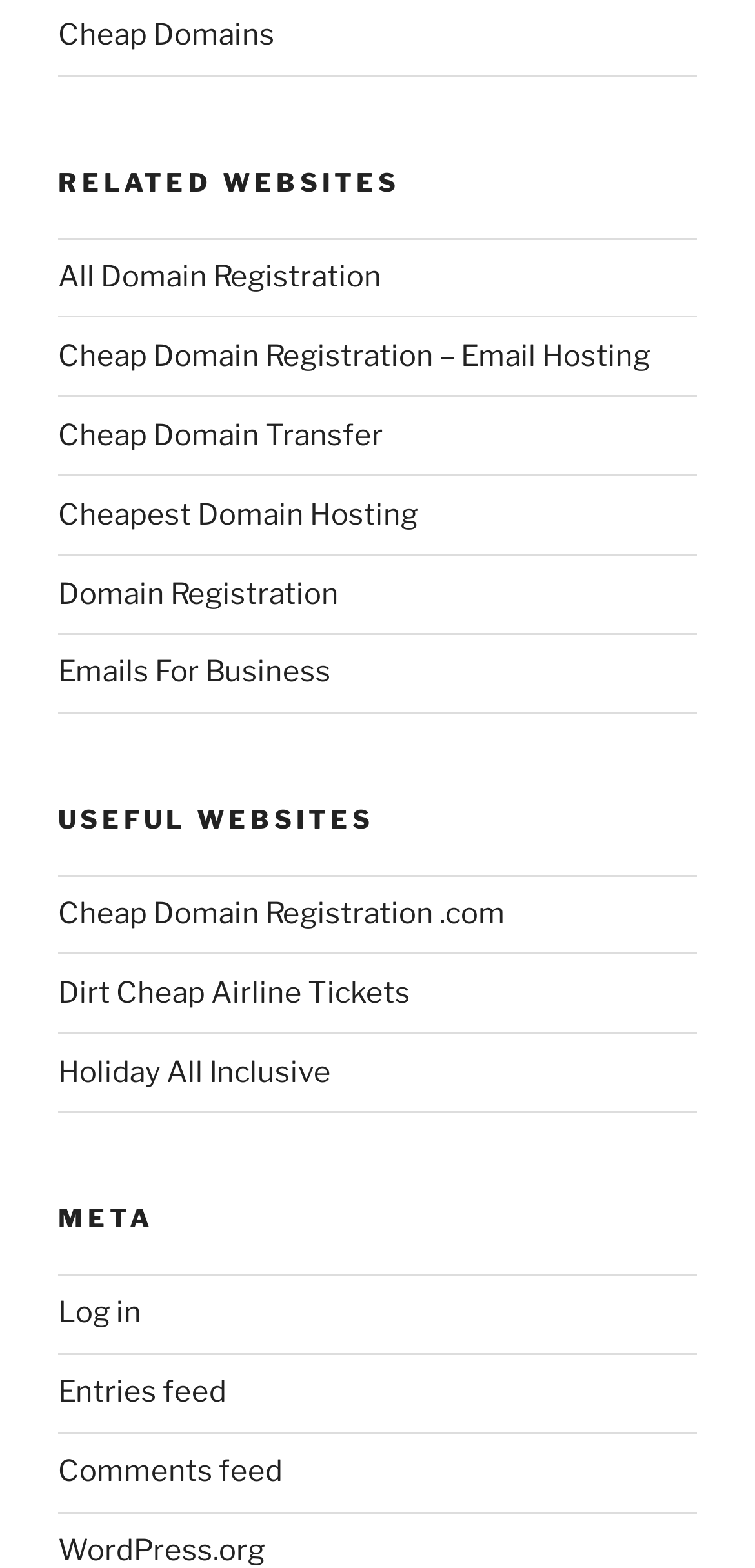Please provide the bounding box coordinate of the region that matches the element description: Domain Registration. Coordinates should be in the format (top-left x, top-left y, bottom-right x, bottom-right y) and all values should be between 0 and 1.

[0.077, 0.367, 0.449, 0.39]